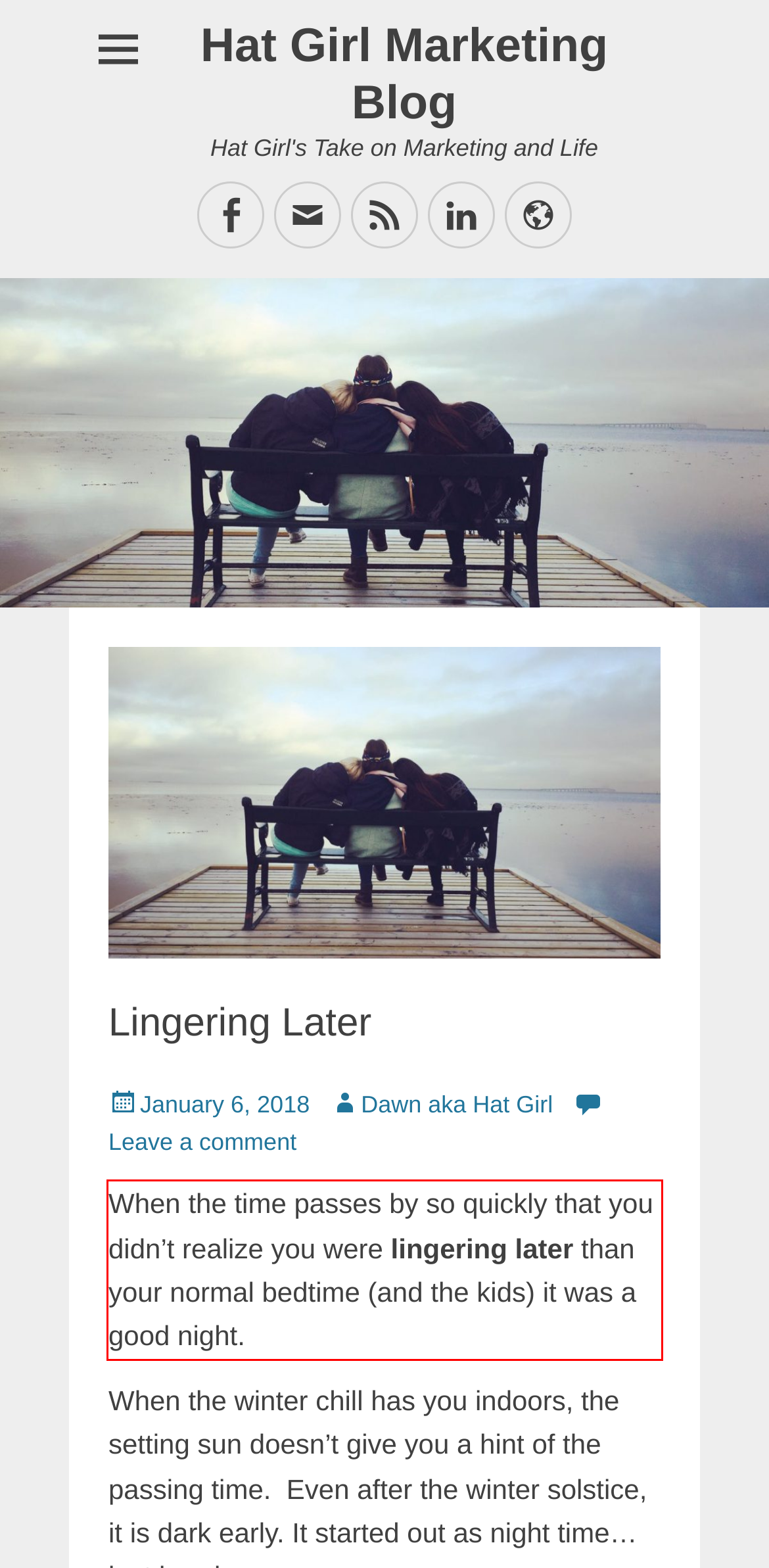Please analyze the provided webpage screenshot and perform OCR to extract the text content from the red rectangle bounding box.

When the time passes by so quickly that you didn’t realize you were lingering later than your normal bedtime (and the kids) it was a good night.